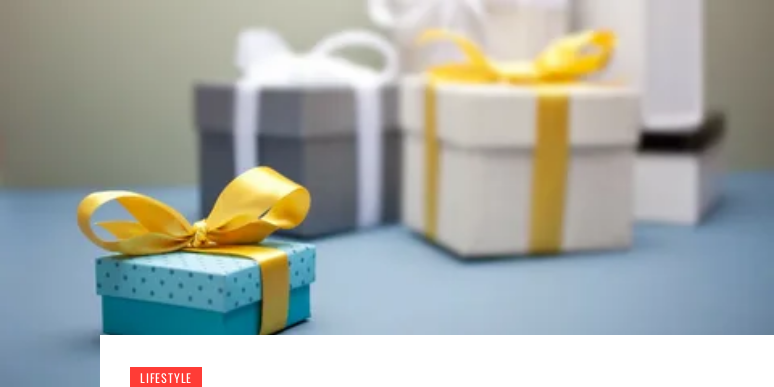Using a single word or phrase, answer the following question: 
What is the color of the ribbon on the small turquoise gift box?

Vibrant yellow